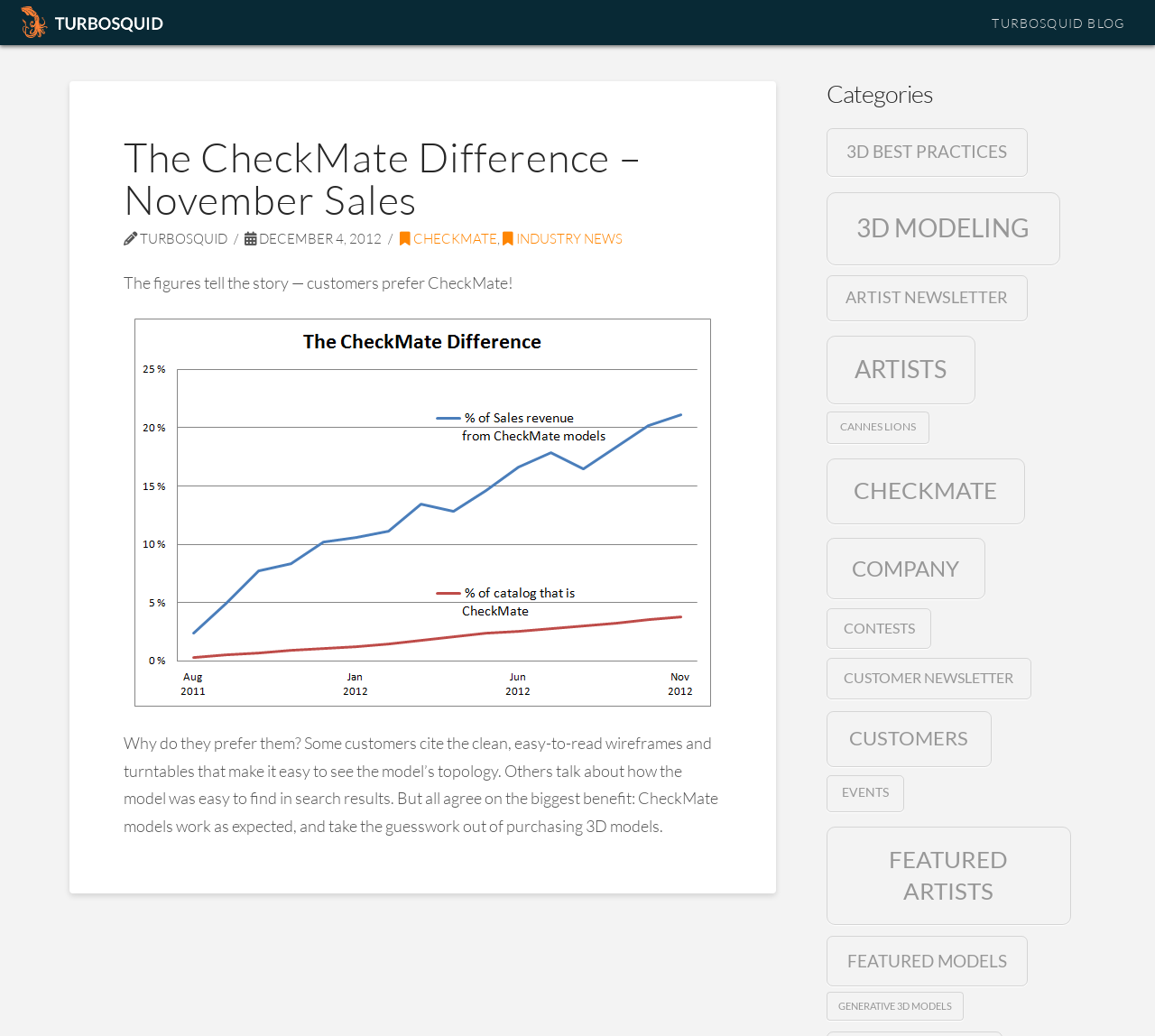Offer a meticulous description of the webpage's structure and content.

The webpage is about the TurboSquid blog, specifically an article titled "The CheckMate Difference - November Sales". At the top, there is a link to "The world's leading source for quality 3D models" accompanied by an image with the same text. On the top right, there is a link to "TURBOSQUID BLOG".

The main content of the page is an article about CheckMate models, which are 3D models that have seen increased sales. The article has a heading "The CheckMate Difference – November Sales" followed by a subheading "TURBOSQUID" and a date "DECEMBER 4, 2012". Below this, there is a link to "CHECKMATE" and another link to "INDUSTRY NEWS".

The article then discusses the reasons why customers prefer CheckMate models, citing their clean and easy-to-read wireframes and turntables, ease of finding in search results, and reliability. There is an image related to CheckMate models, likely a screenshot or a model example.

On the right side of the page, there is a list of categories, including "3D Best Practices", "3D Modeling", "Artist Newsletter", and many others, each with a link to a corresponding page and a brief description.

Overall, the webpage is focused on promoting CheckMate models and highlighting their benefits, with a list of categories on the side for easy navigation to other related topics.